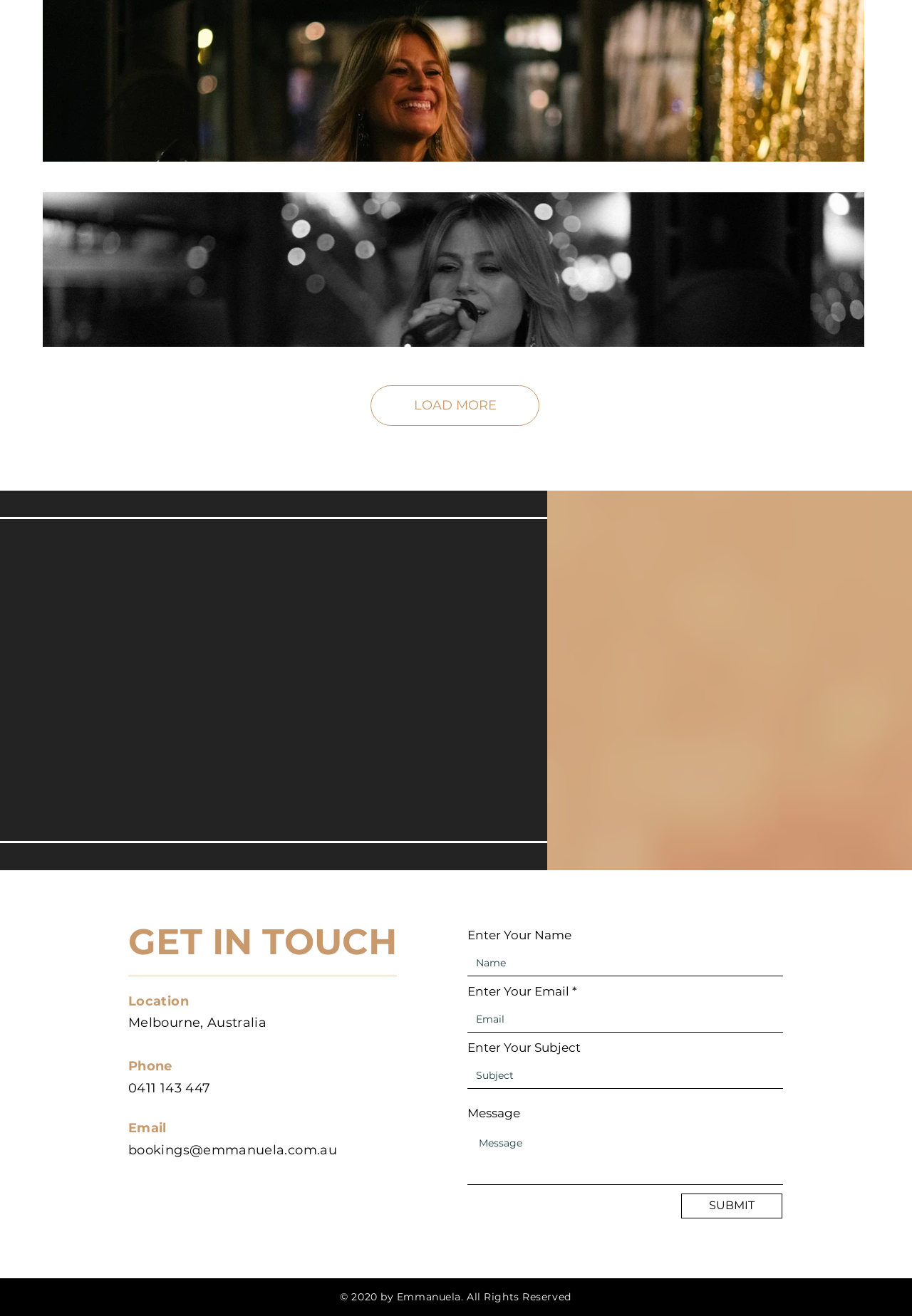Respond to the following query with just one word or a short phrase: 
What is the purpose of the 'LOAD MORE' button?

To load more content